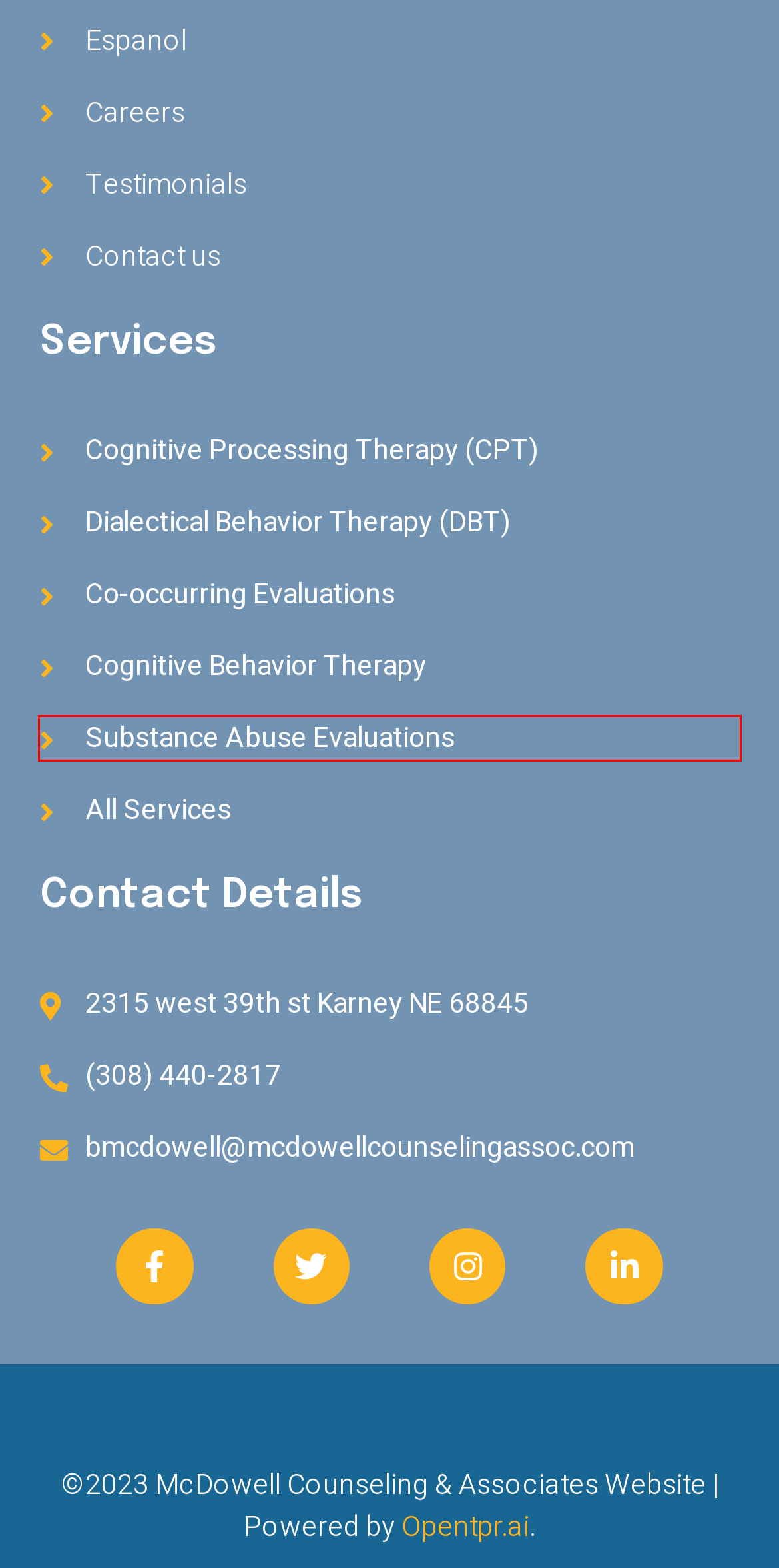Assess the screenshot of a webpage with a red bounding box and determine which webpage description most accurately matches the new page after clicking the element within the red box. Here are the options:
A. McDowell Counseling & Associates, LLC in Kearney, NE
B. Cognitive Behavior Therapy (CBT) McDowell Counseling Assoc.
C. Use of Muse Headset - McDowell Counseling & Associates, LLC
D. Contact Us McDowell Counseling & Associates, LLC Kearney, NE
E. About McDowell Counseling & Associates, LLC Kearney, NE
F. Cognitive Processing Therapy (CPT)- McDowell Counseling
G. Dialectical Behavior Therapy (DBT)- McDowell Counseling
H. Co-Occurring Evaluations - McDowell Counseling & Associates LLC

C